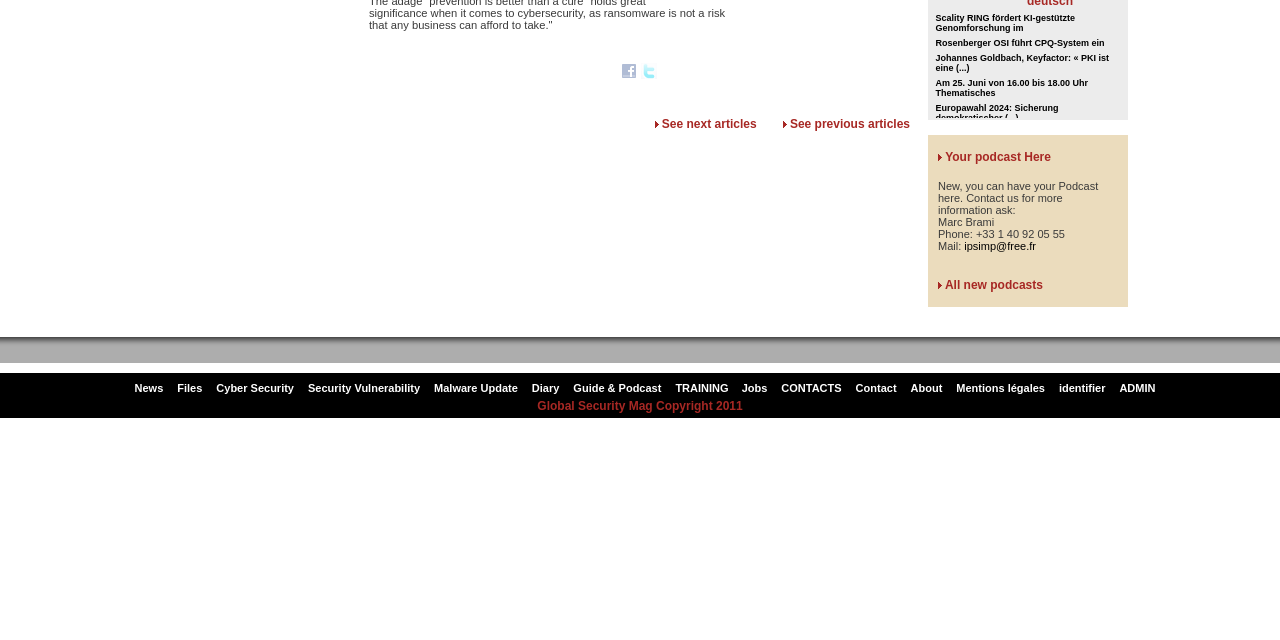Please find the bounding box for the UI component described as follows: "Your podcast Here".

[0.738, 0.234, 0.821, 0.256]